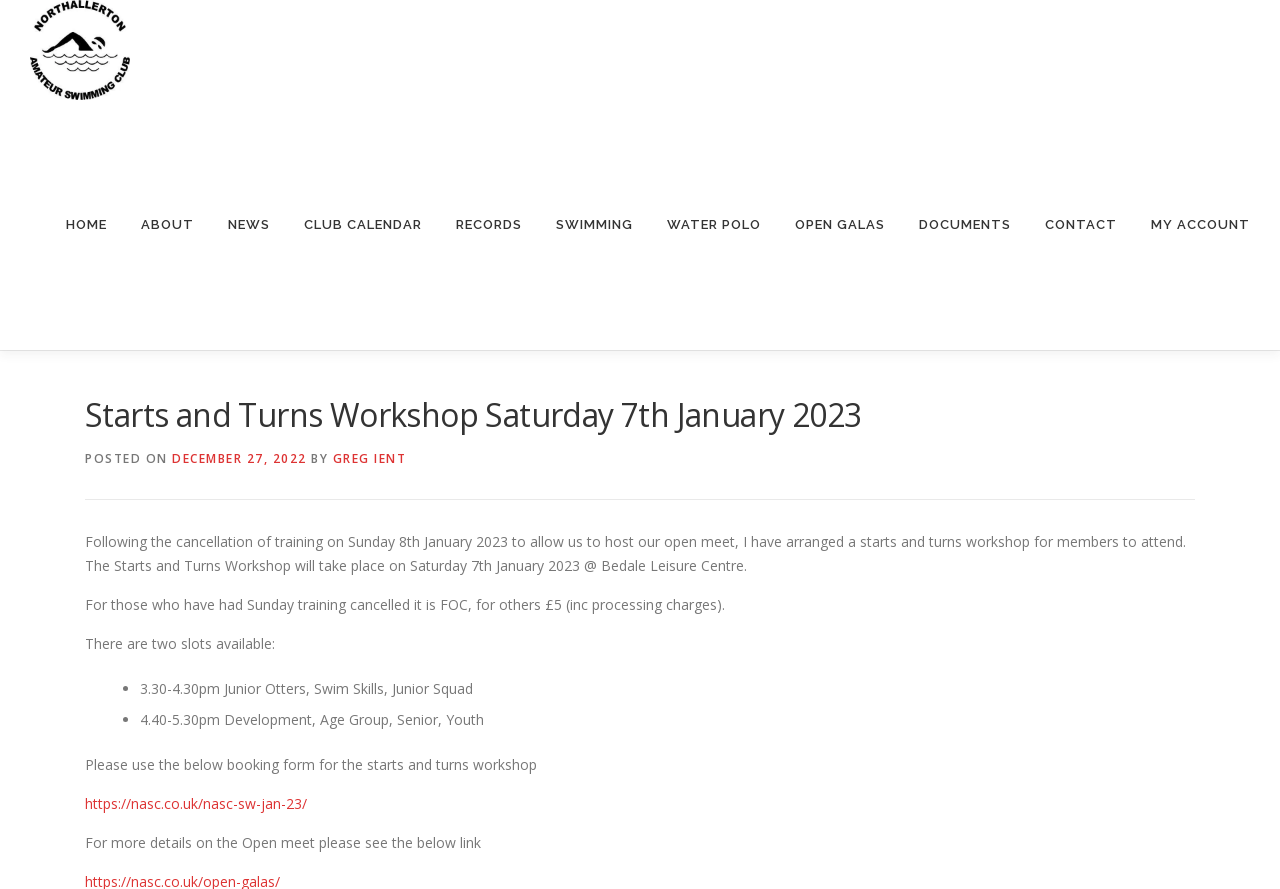Please provide a comprehensive response to the question based on the details in the image: What are the two available time slots for the workshop?

The two available time slots for the workshop can be found in the main content of the webpage, which lists the time slots as '3.30-4.30pm Junior Otters, Swim Skills, Junior Squad' and '4.40-5.30pm Development, Age Group, Senior, Youth'.